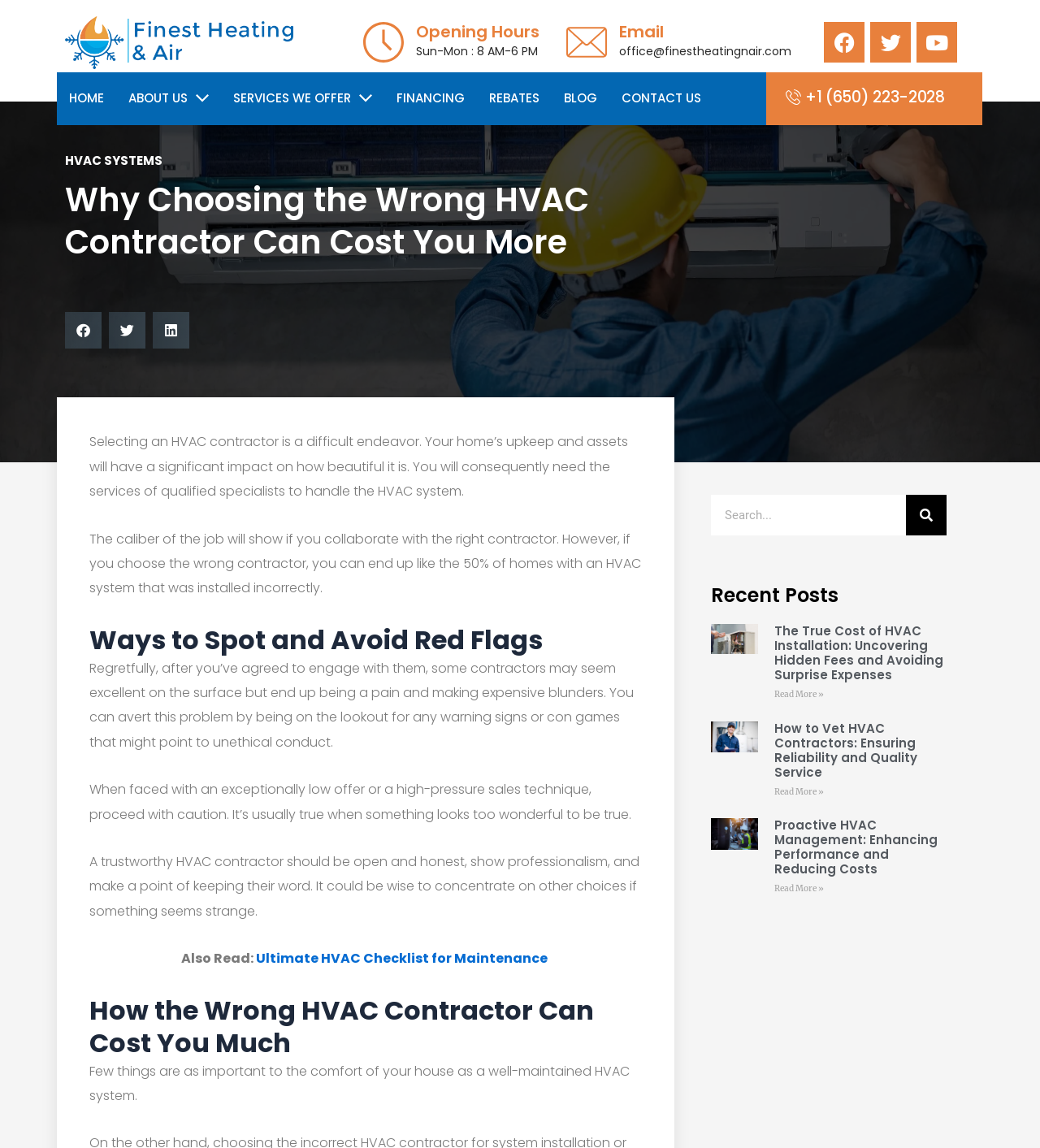Please answer the following query using a single word or phrase: 
What is the phone number?

+1 (650) 223-2028